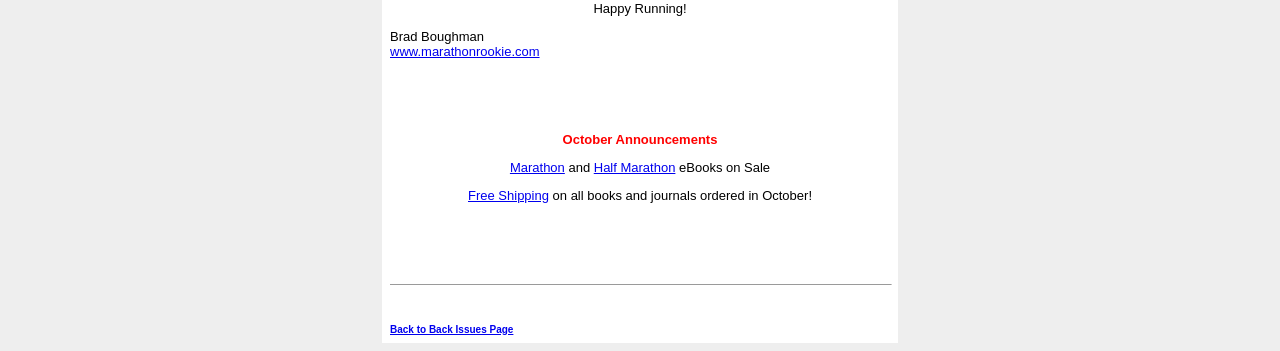What is the special offer for October?
Look at the image and respond to the question as thoroughly as possible.

The special offer for October is free shipping, as mentioned in the link element 'Free Shipping' with bounding box coordinates [0.366, 0.534, 0.429, 0.577] and the static text element 'on all books and journals ordered in October!' with bounding box coordinates [0.429, 0.534, 0.634, 0.577].